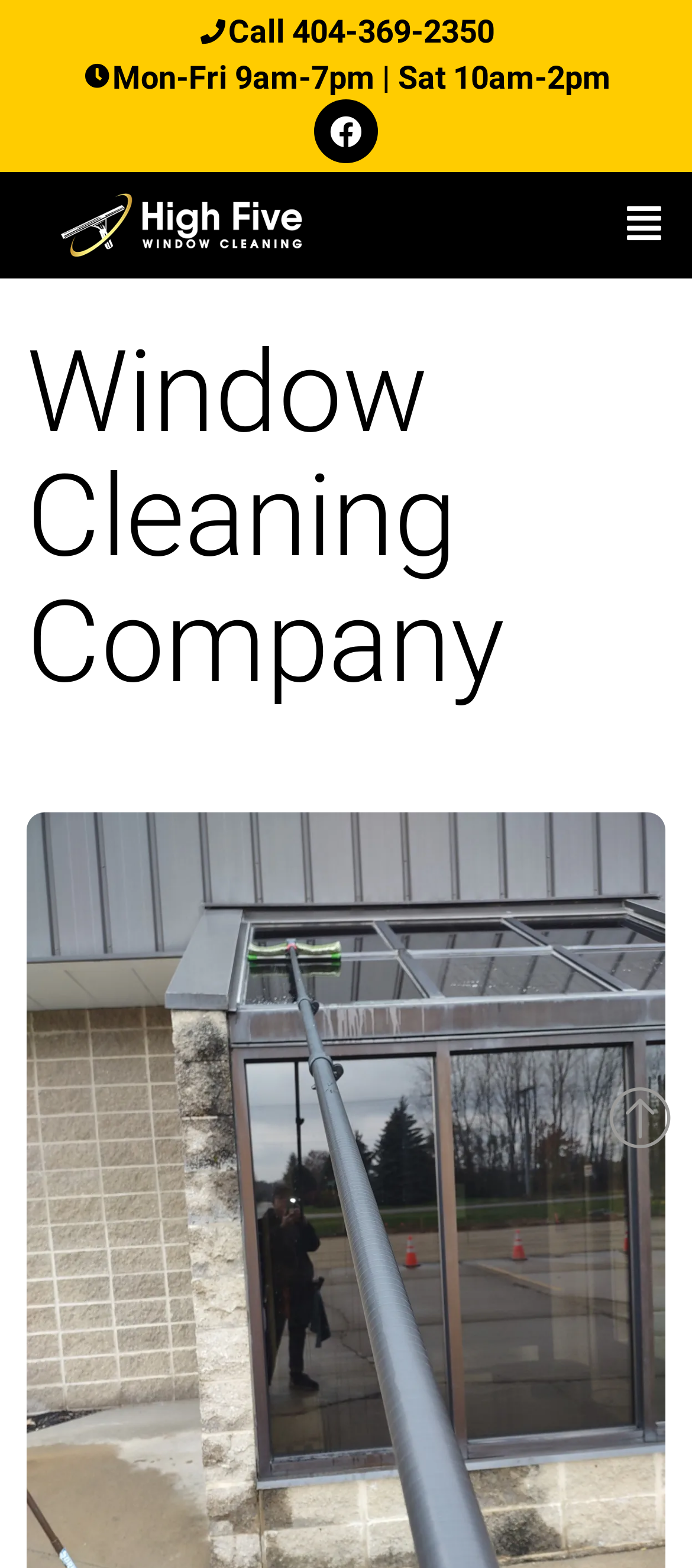Identify the main title of the webpage and generate its text content.

Window Cleaning Company